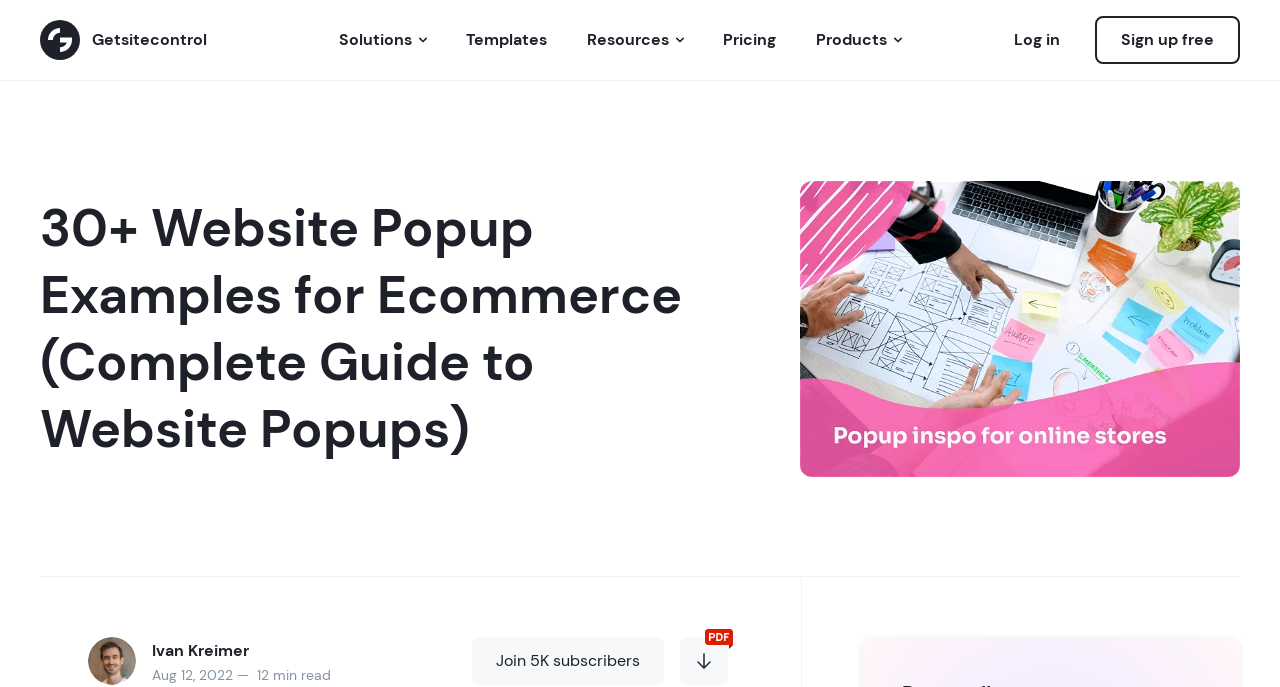Please provide a brief answer to the question using only one word or phrase: 
Who is the author of the article?

Ivan Kreimer